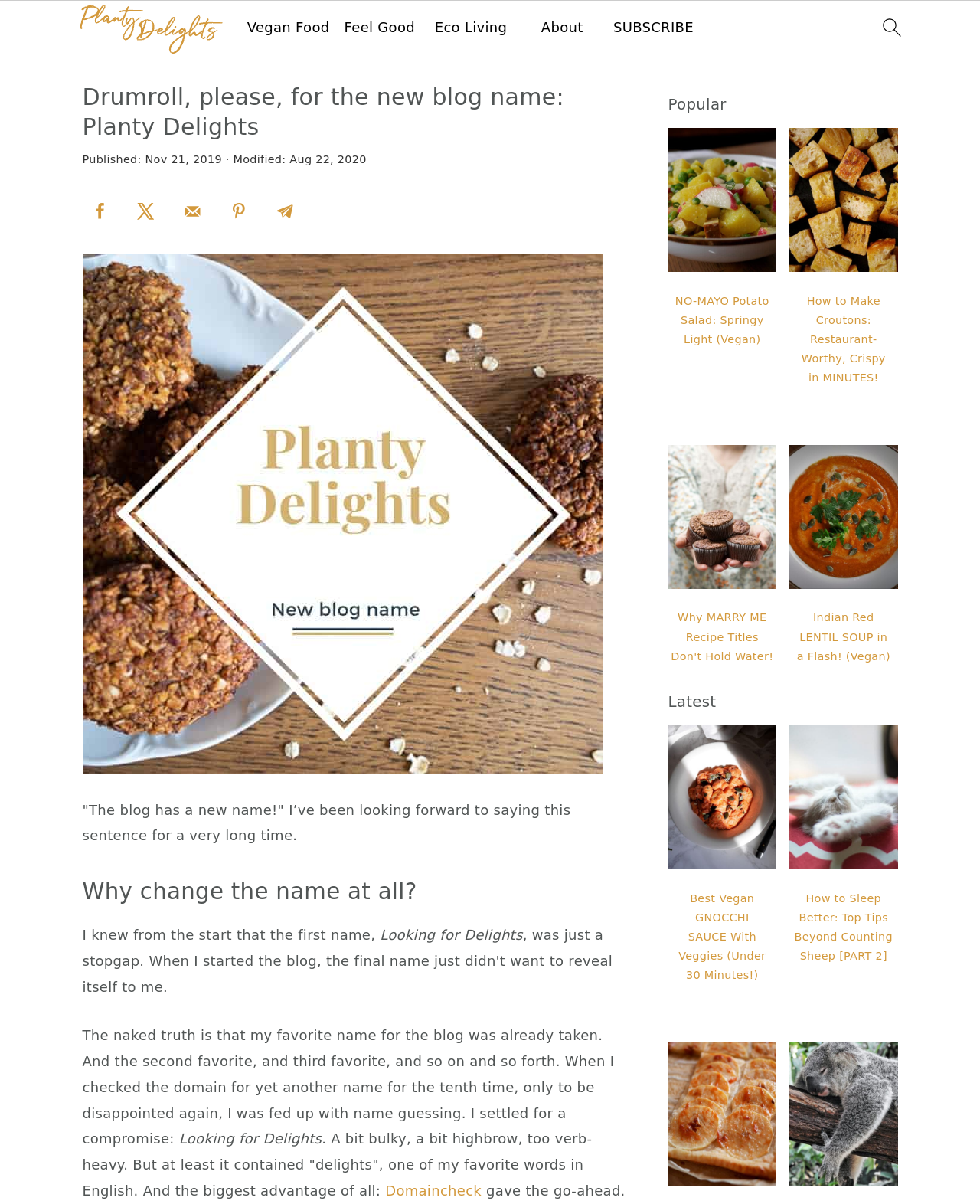Pinpoint the bounding box coordinates of the clickable element to carry out the following instruction: "search."

[0.891, 0.007, 0.93, 0.045]